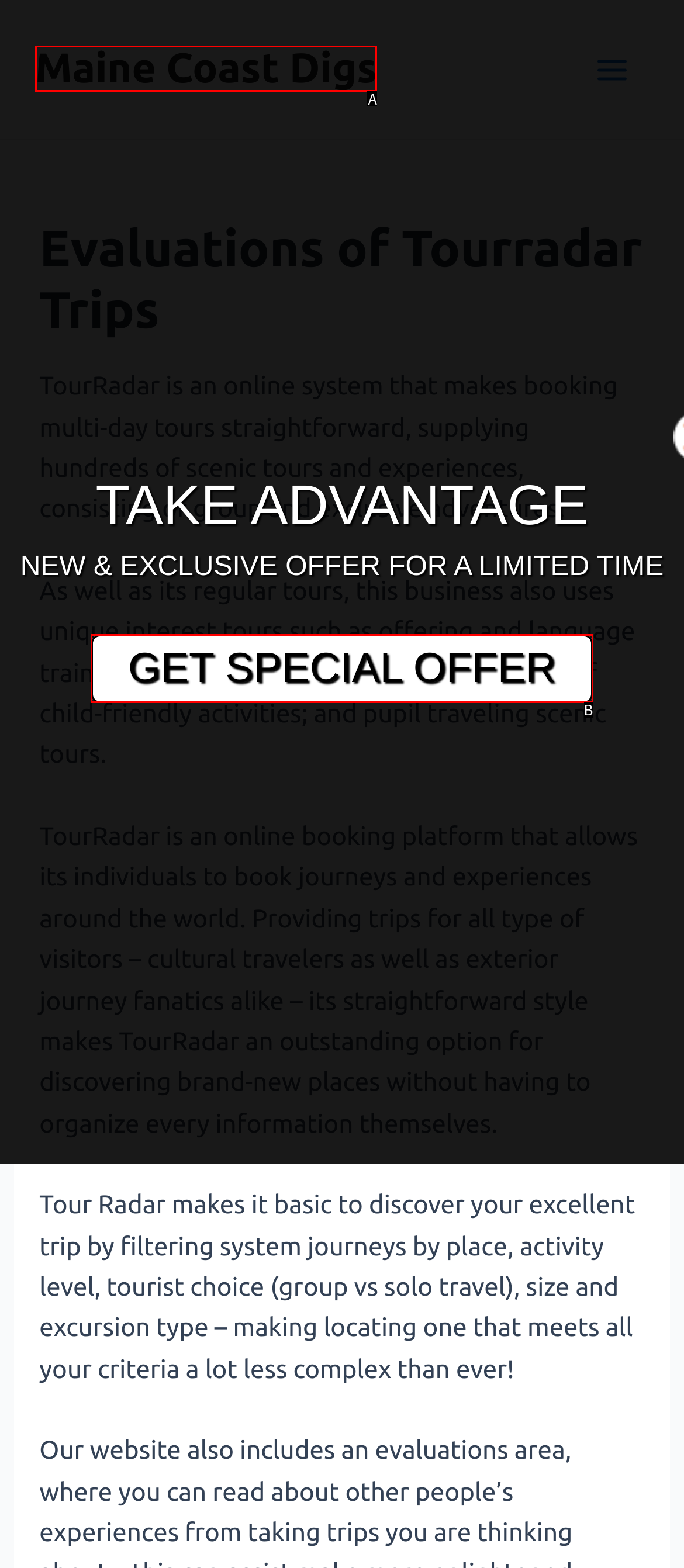Given the description: Maine Coast Digs, identify the HTML element that corresponds to it. Respond with the letter of the correct option.

A